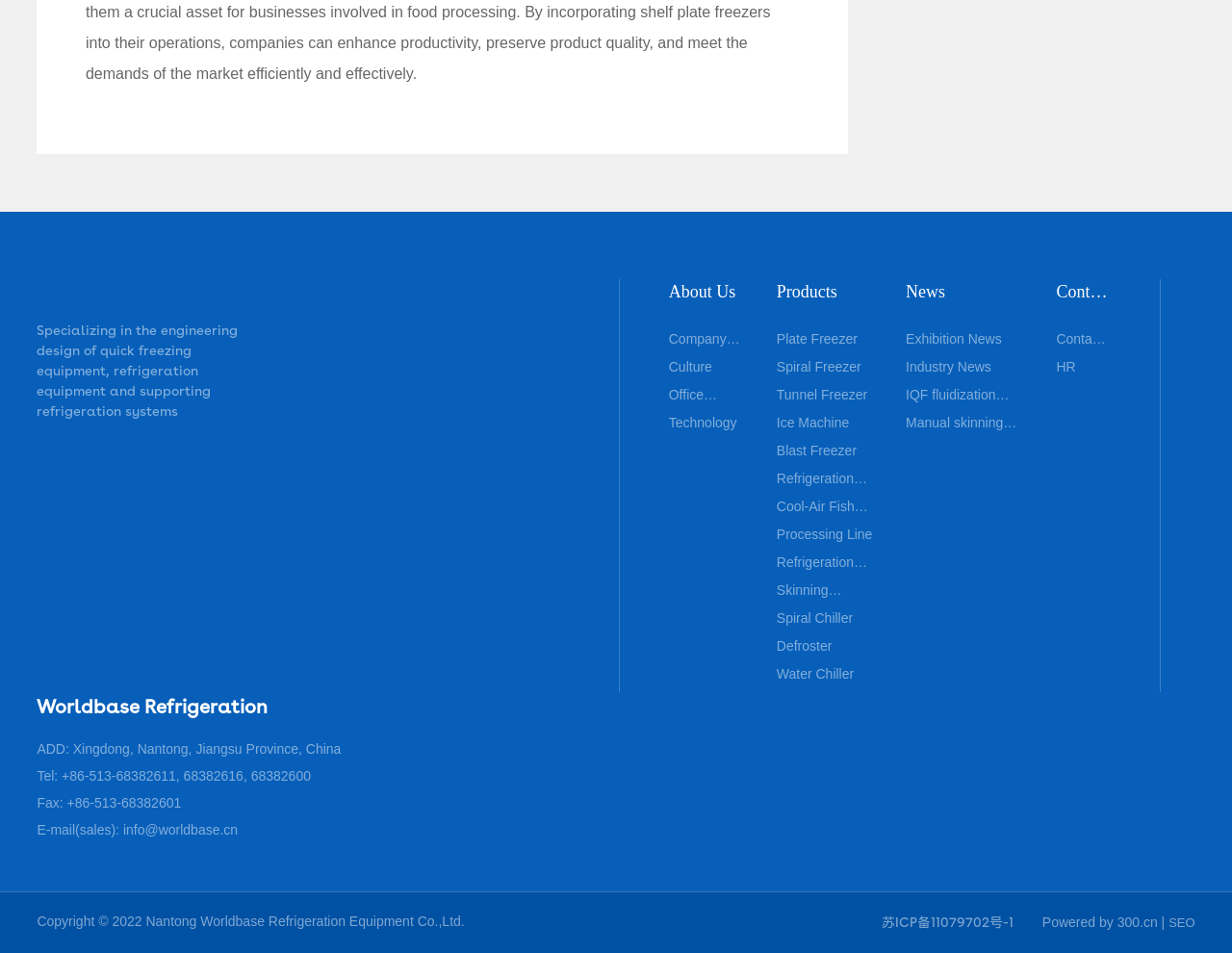Please specify the bounding box coordinates of the clickable region necessary for completing the following instruction: "View Products". The coordinates must consist of four float numbers between 0 and 1, i.e., [left, top, right, bottom].

[0.63, 0.293, 0.712, 0.32]